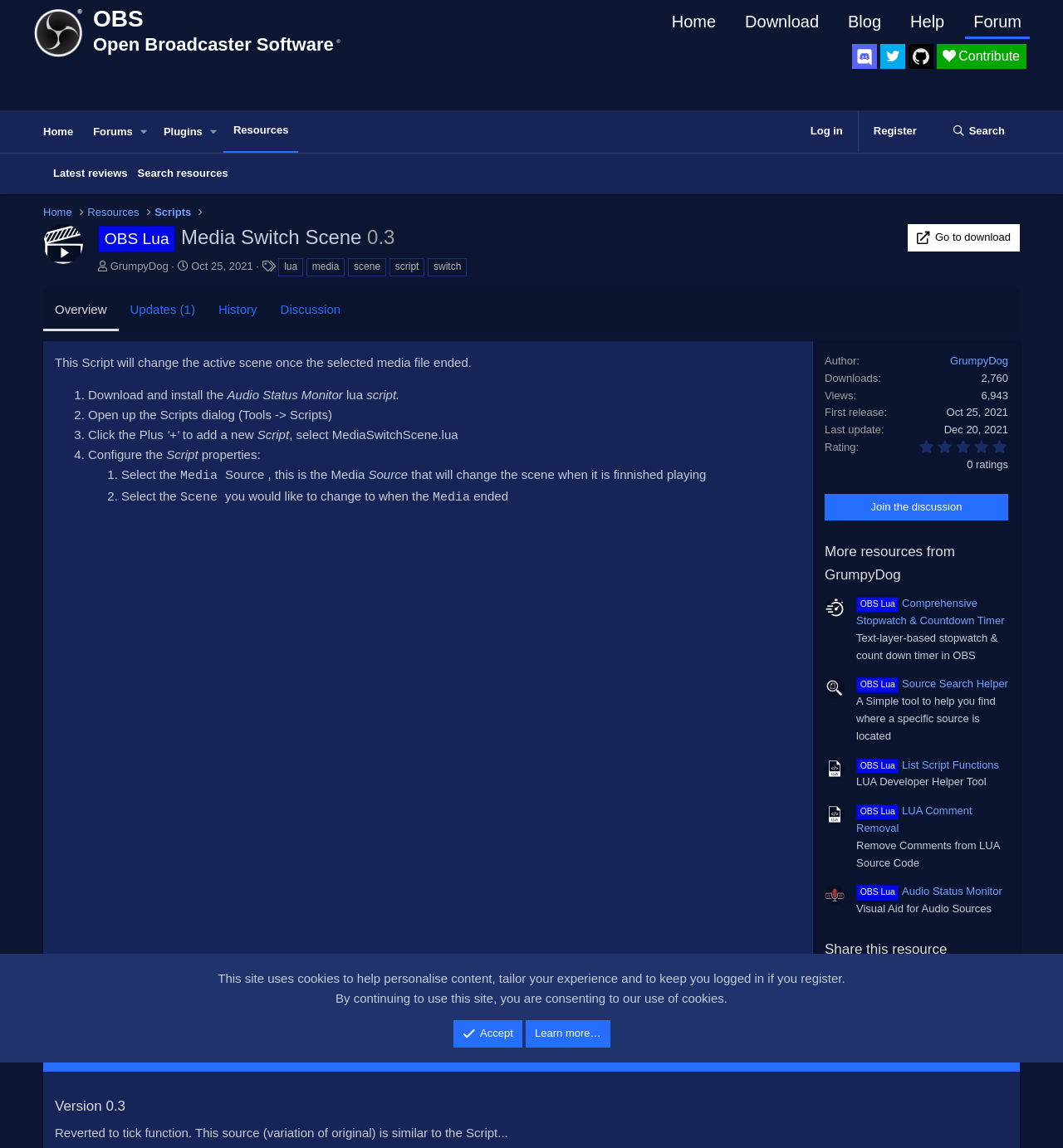Please locate the bounding box coordinates for the element that should be clicked to achieve the following instruction: "Click the Log in link". Ensure the coordinates are given as four float numbers between 0 and 1, i.e., [left, top, right, bottom].

[0.748, 0.097, 0.807, 0.132]